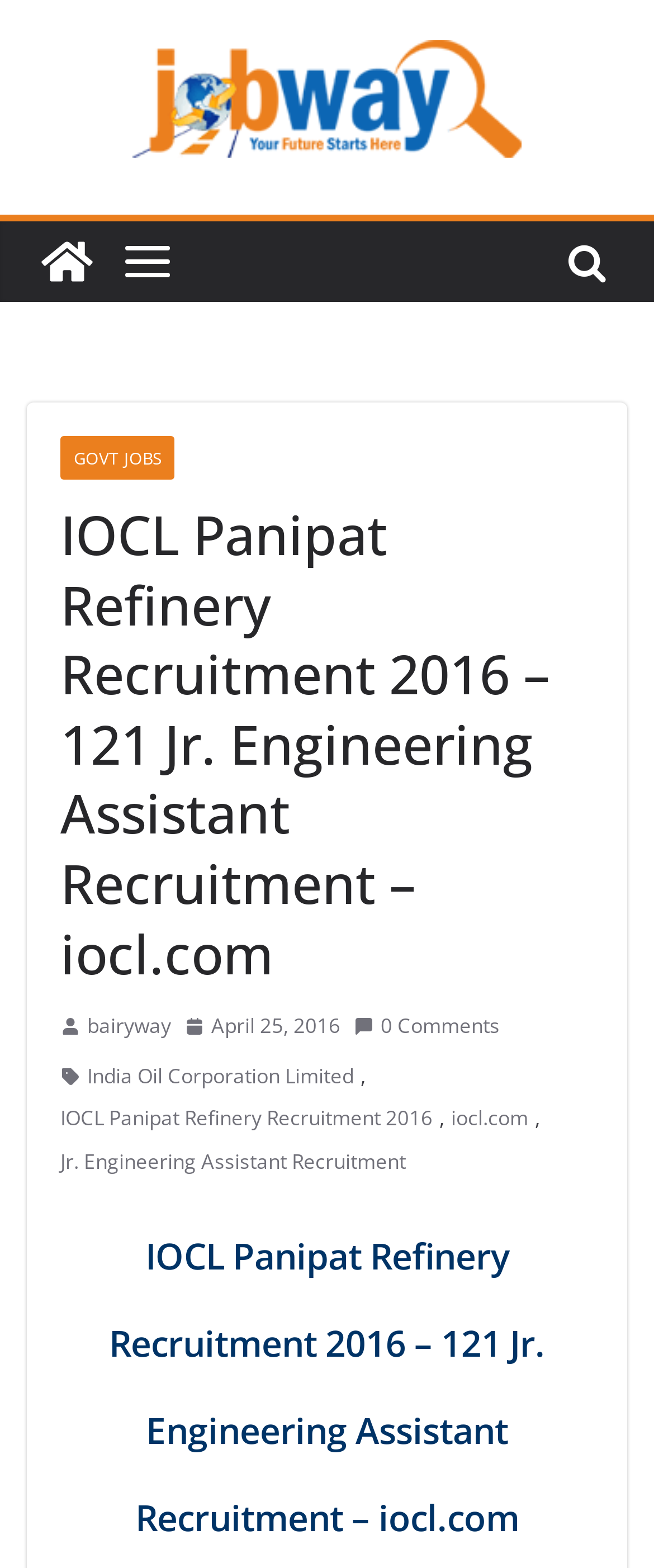Show the bounding box coordinates for the HTML element as described: "April 25, 2016".

[0.282, 0.643, 0.521, 0.666]